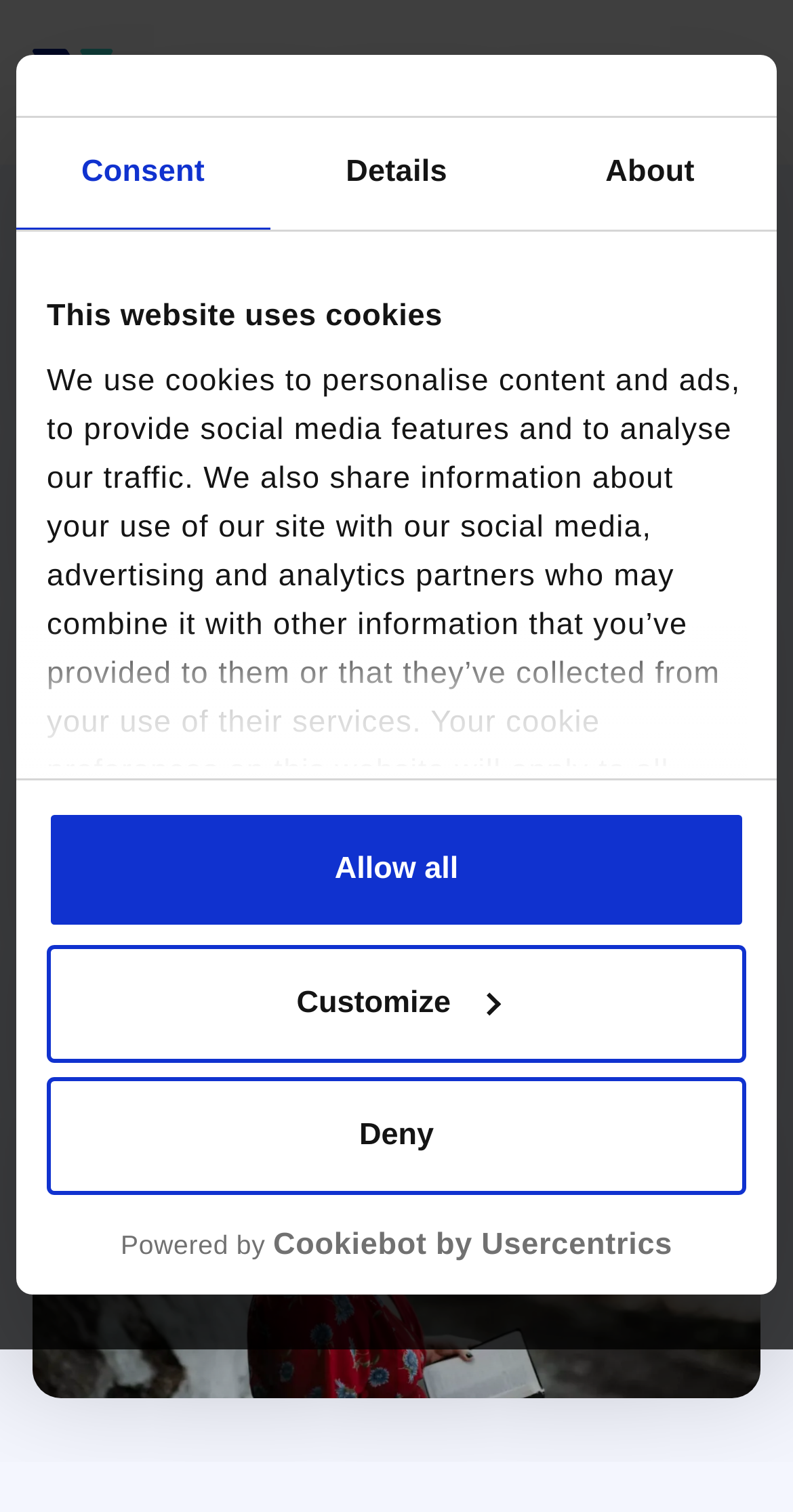Locate the bounding box of the user interface element based on this description: "Details".

[0.34, 0.078, 0.66, 0.152]